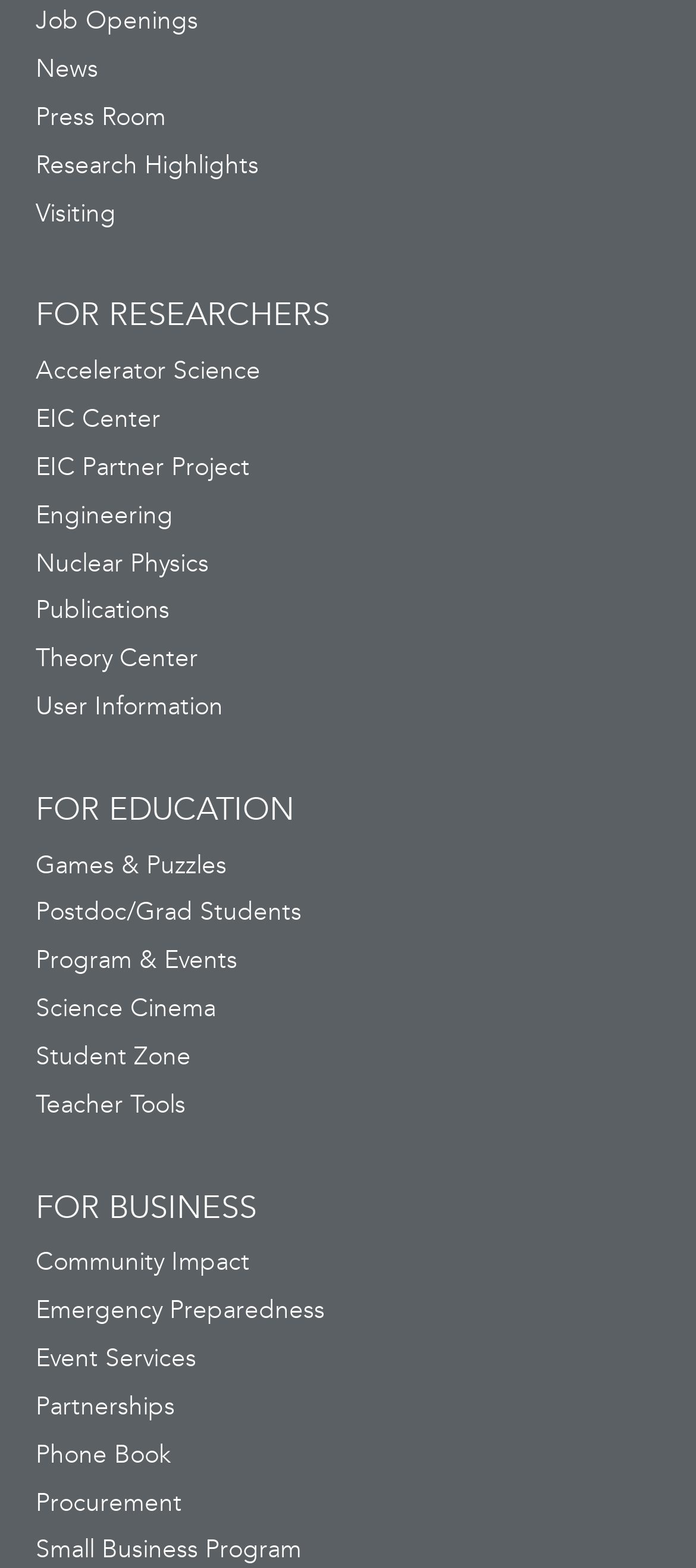Provide your answer to the question using just one word or phrase: How many links are there in the 'For Education' section?

7